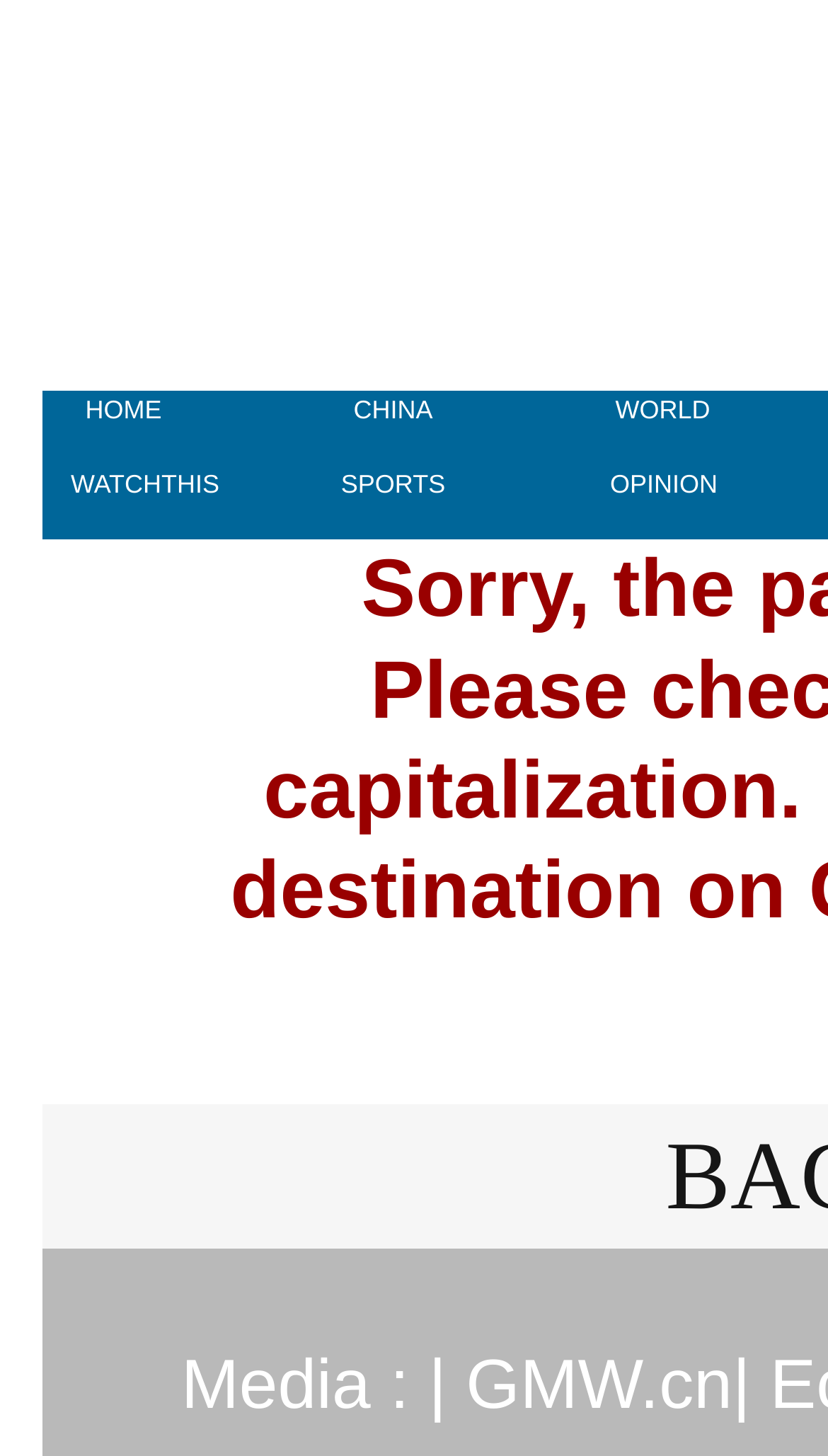Please give a succinct answer to the question in one word or phrase:
What are the main categories on the top?

HOME, CHINA, WORLD